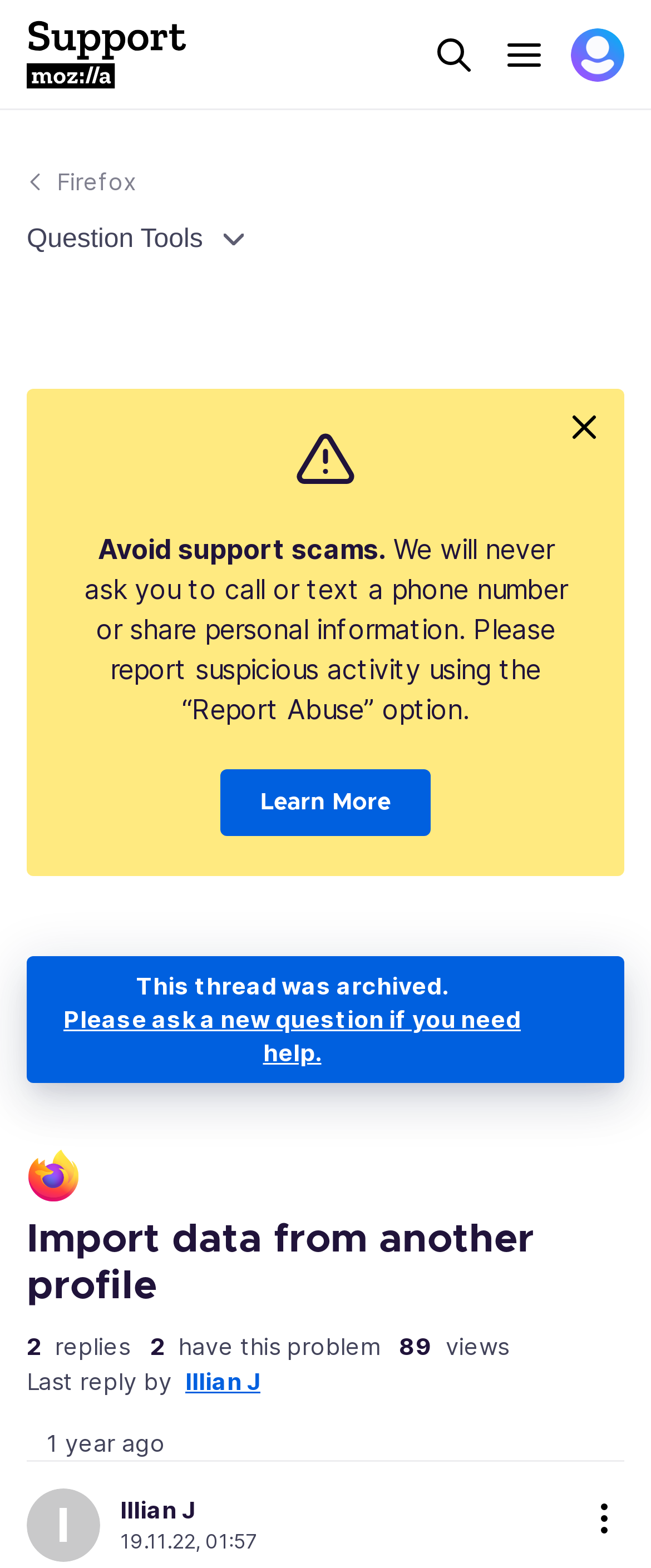What is the logo on the top left corner? Using the information from the screenshot, answer with a single word or phrase.

Mozilla Support Logo